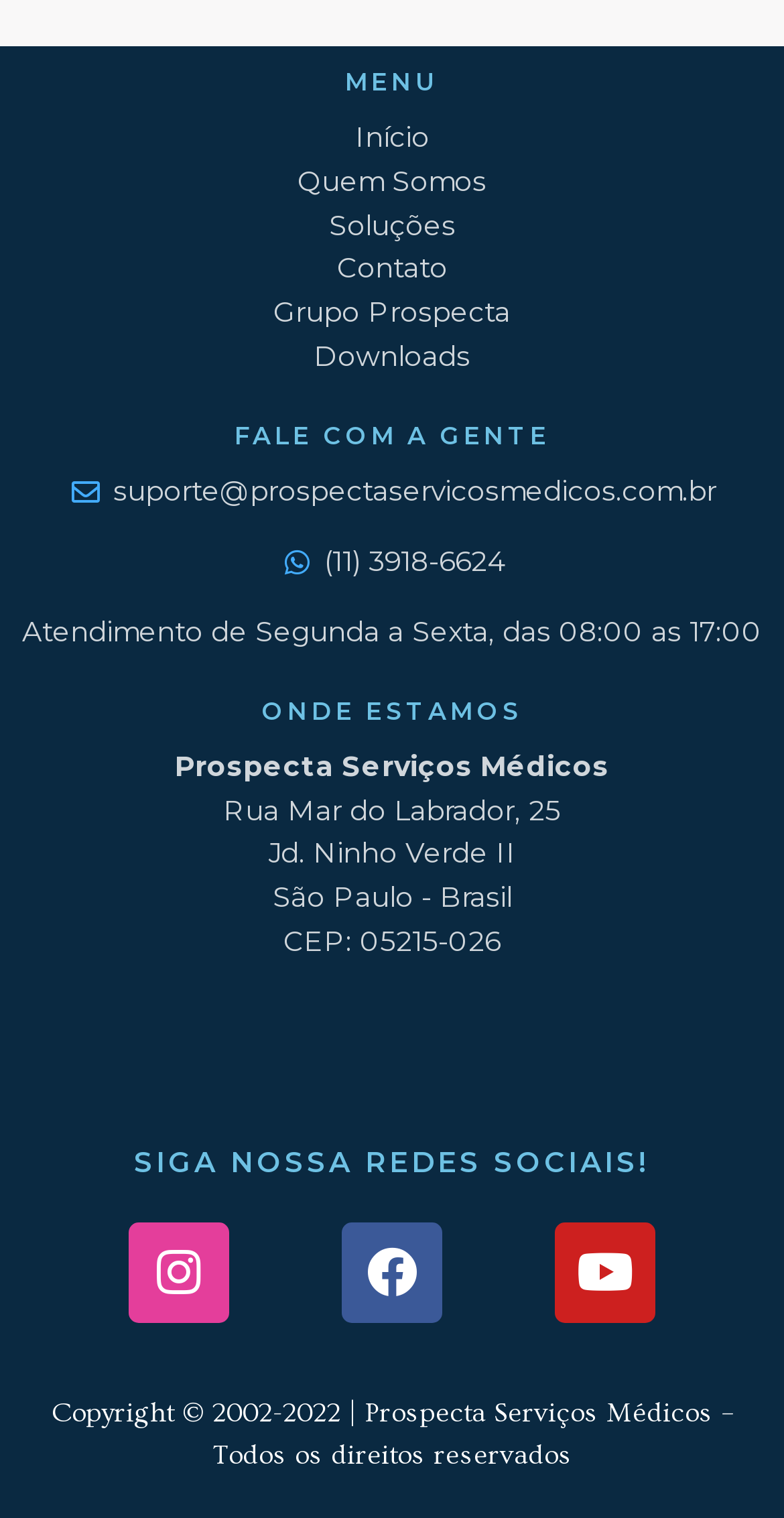Given the content of the image, can you provide a detailed answer to the question?
What are the office hours?

I found the office hours by looking at the 'FALE COM A GENTE' section, where it is stated that the office is open from 08:00 to 17:00, from Monday to Friday.